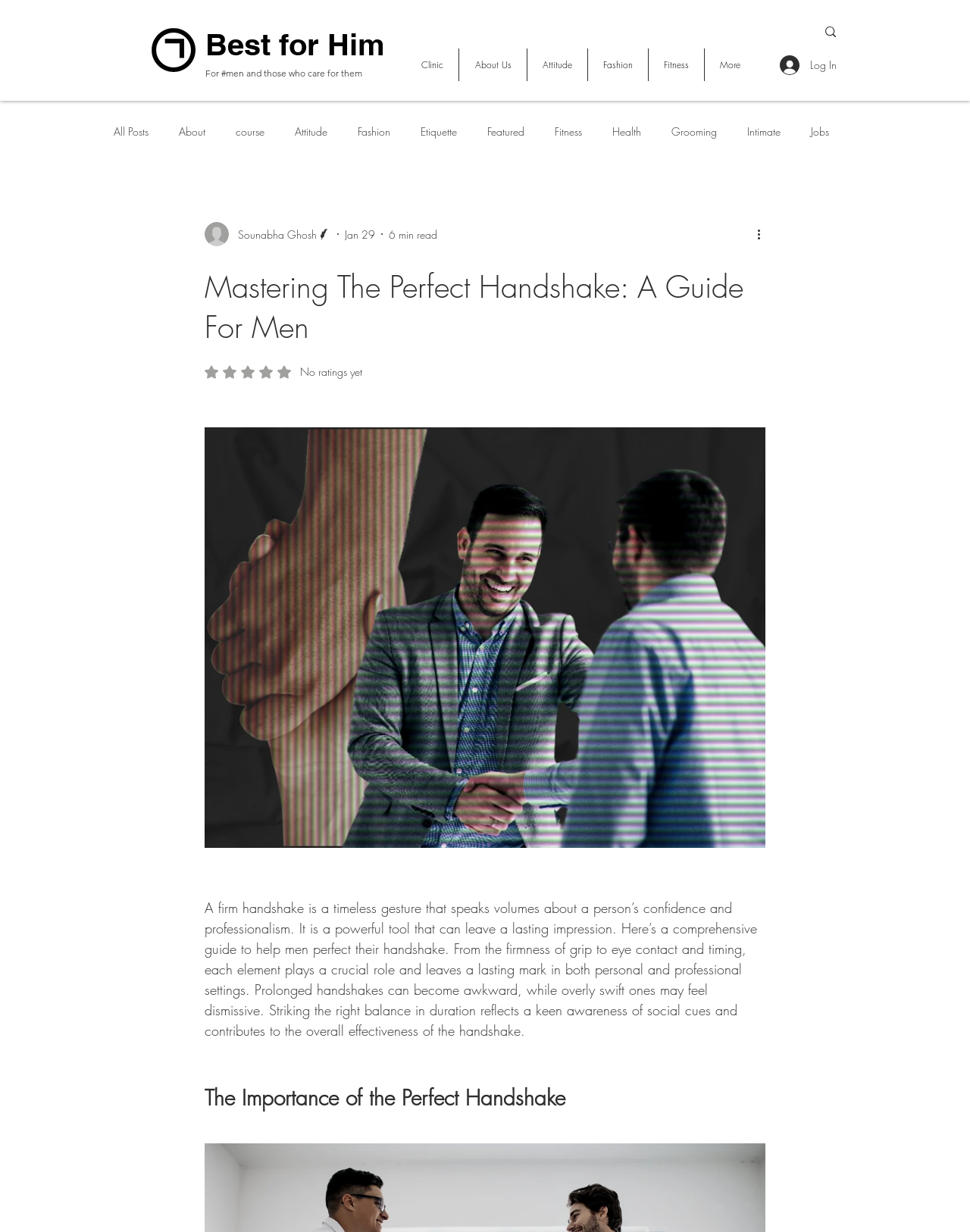Please study the image and answer the question comprehensively:
What is the topic of the article?

I determined the answer by looking at the heading element with the text 'Mastering The Perfect Handshake: A Guide For Men' which is likely to be the topic of the article.